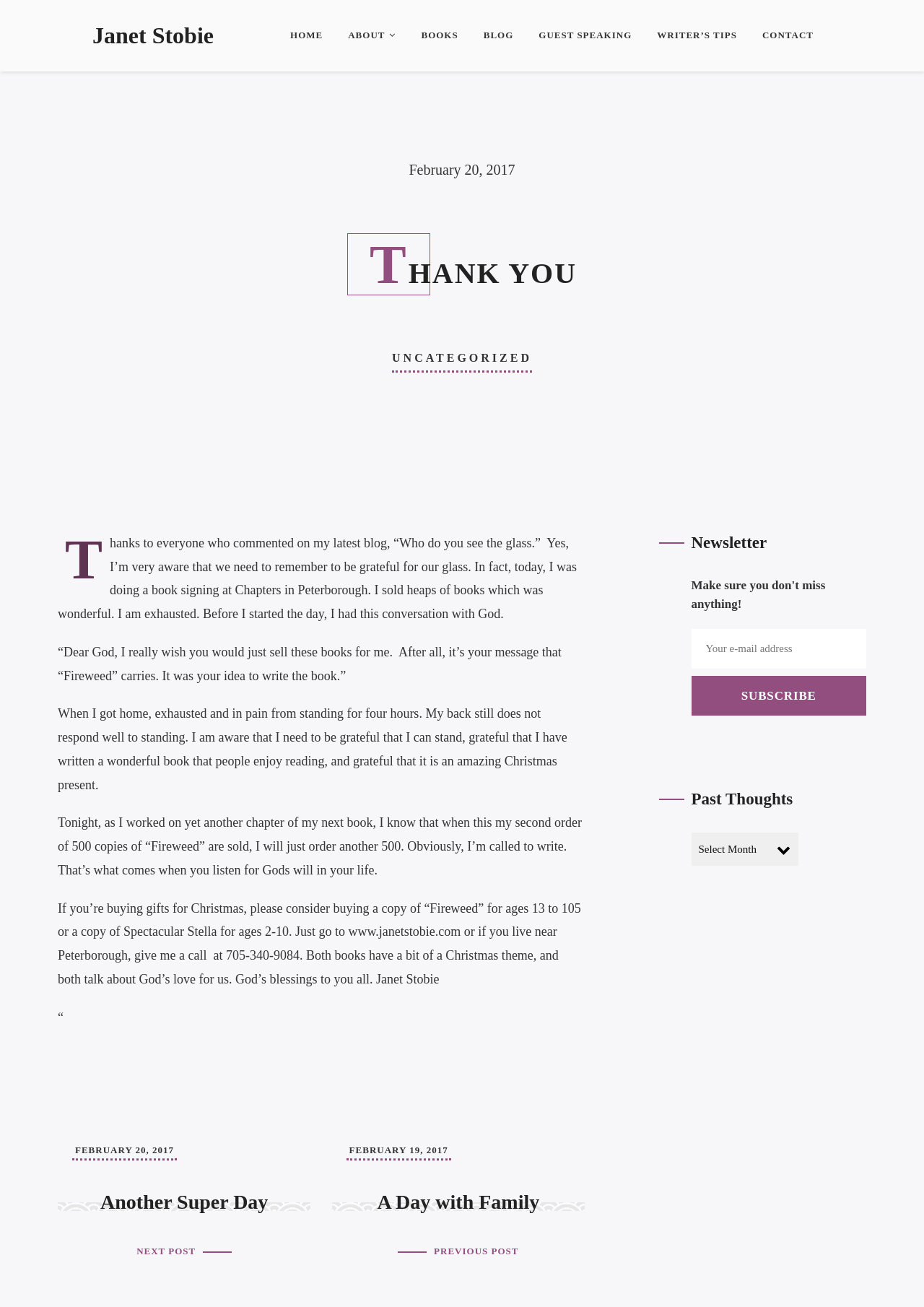For the element described, predict the bounding box coordinates as (top-left x, top-left y, bottom-right x, bottom-right y). All values should be between 0 and 1. Element description: News

None